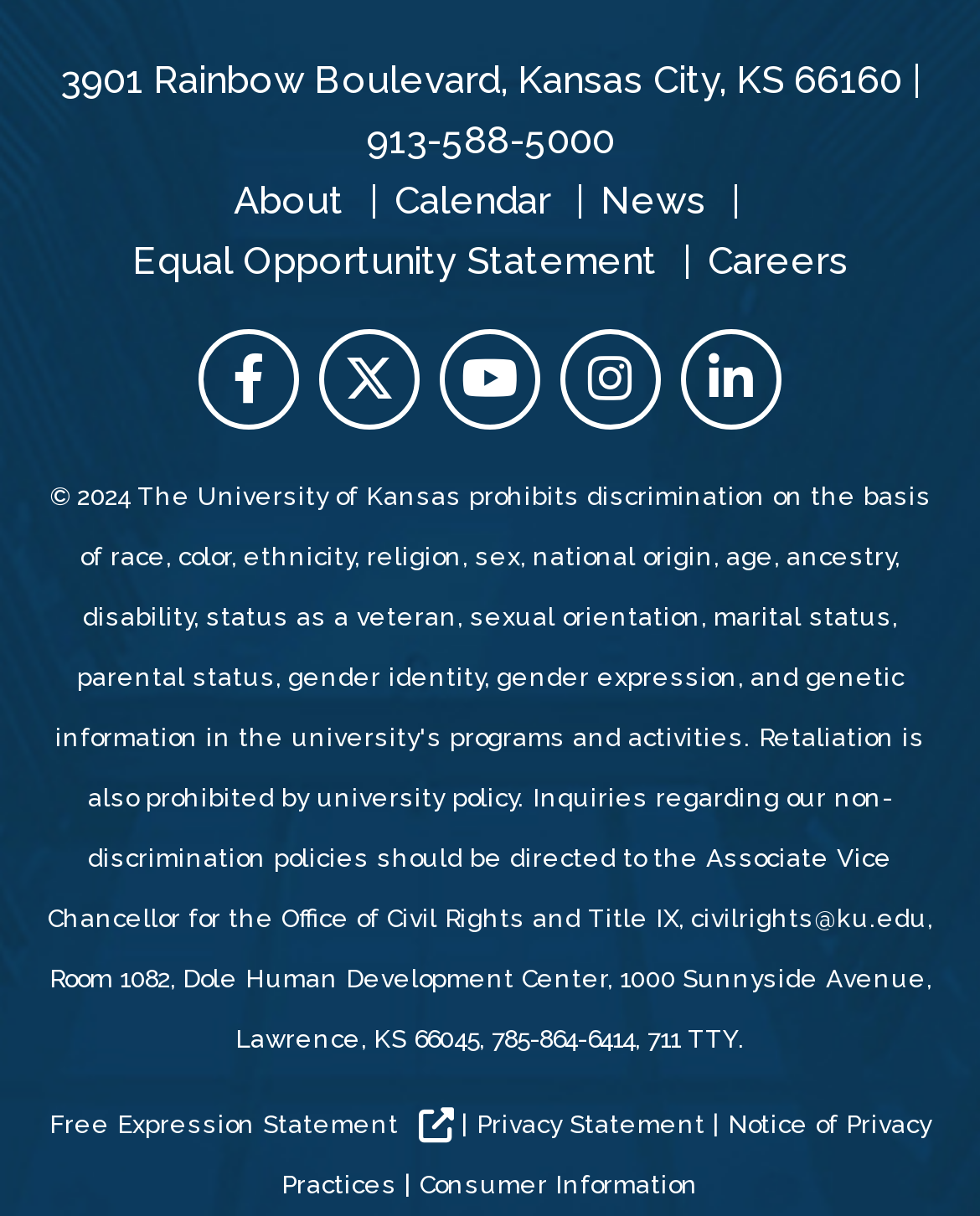Please analyze the image and provide a thorough answer to the question:
What social media platforms are available?

The social media platforms are listed as icons near the middle of the webpage. They include Facebook, Twitter, YouTube, Instagram, and LinkedIn, which can be used to connect with the office or institution on various platforms.